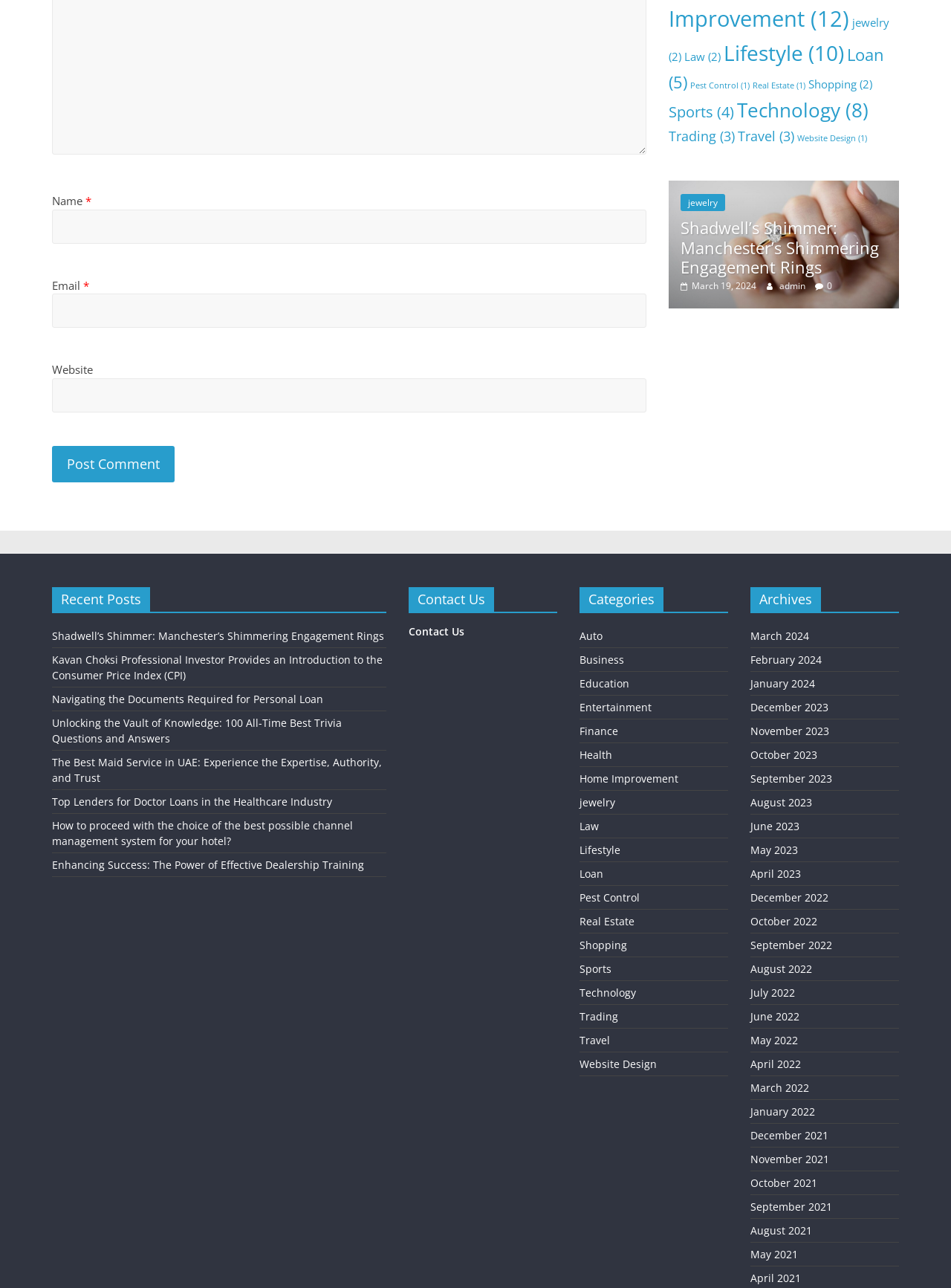Bounding box coordinates should be in the format (top-left x, top-left y, bottom-right x, bottom-right y) and all values should be floating point numbers between 0 and 1. Determine the bounding box coordinate for the UI element described as: parent_node: Name * name="author"

[0.055, 0.163, 0.68, 0.189]